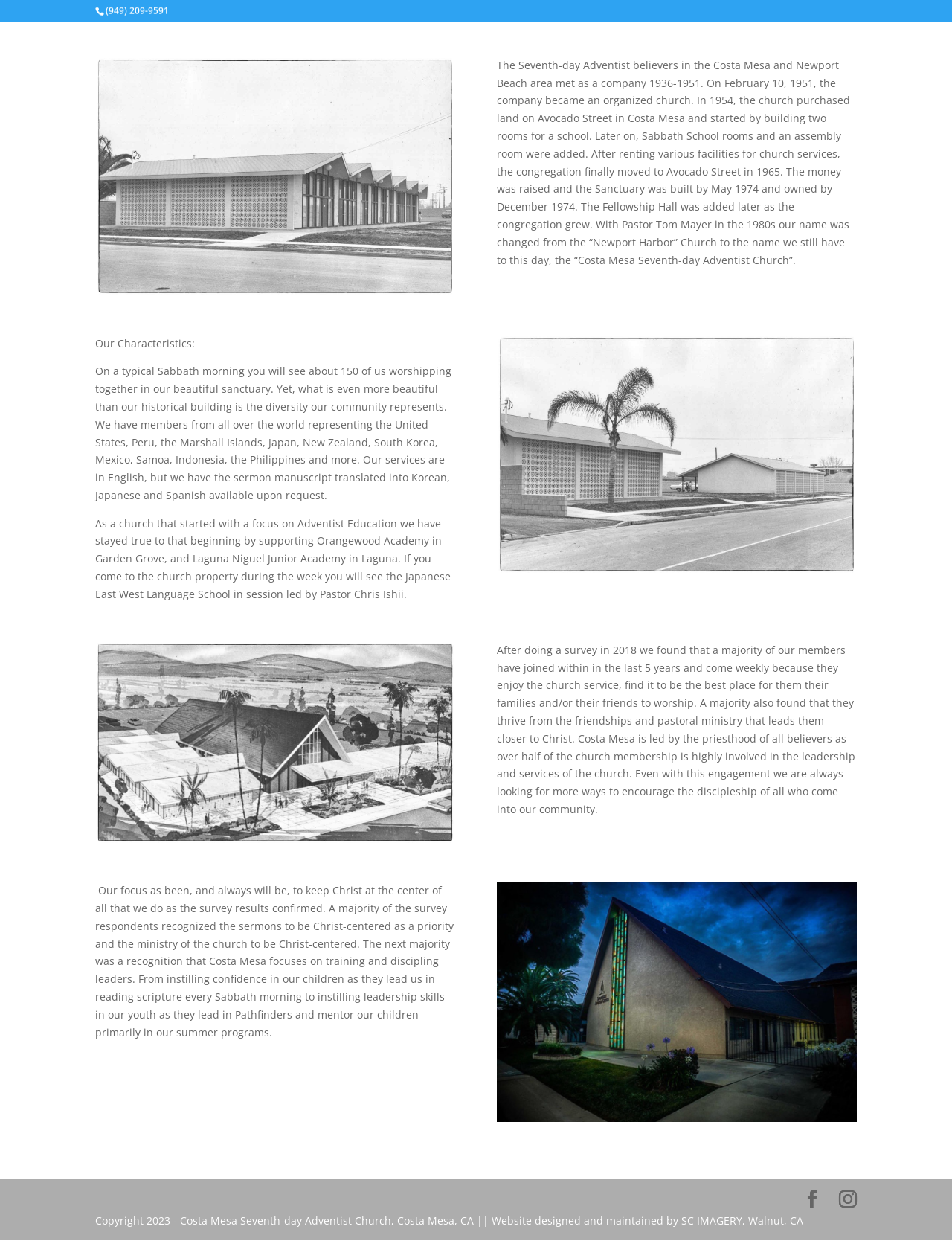Give a concise answer using only one word or phrase for this question:
What year did the church purchase land on Avocado Street?

1954